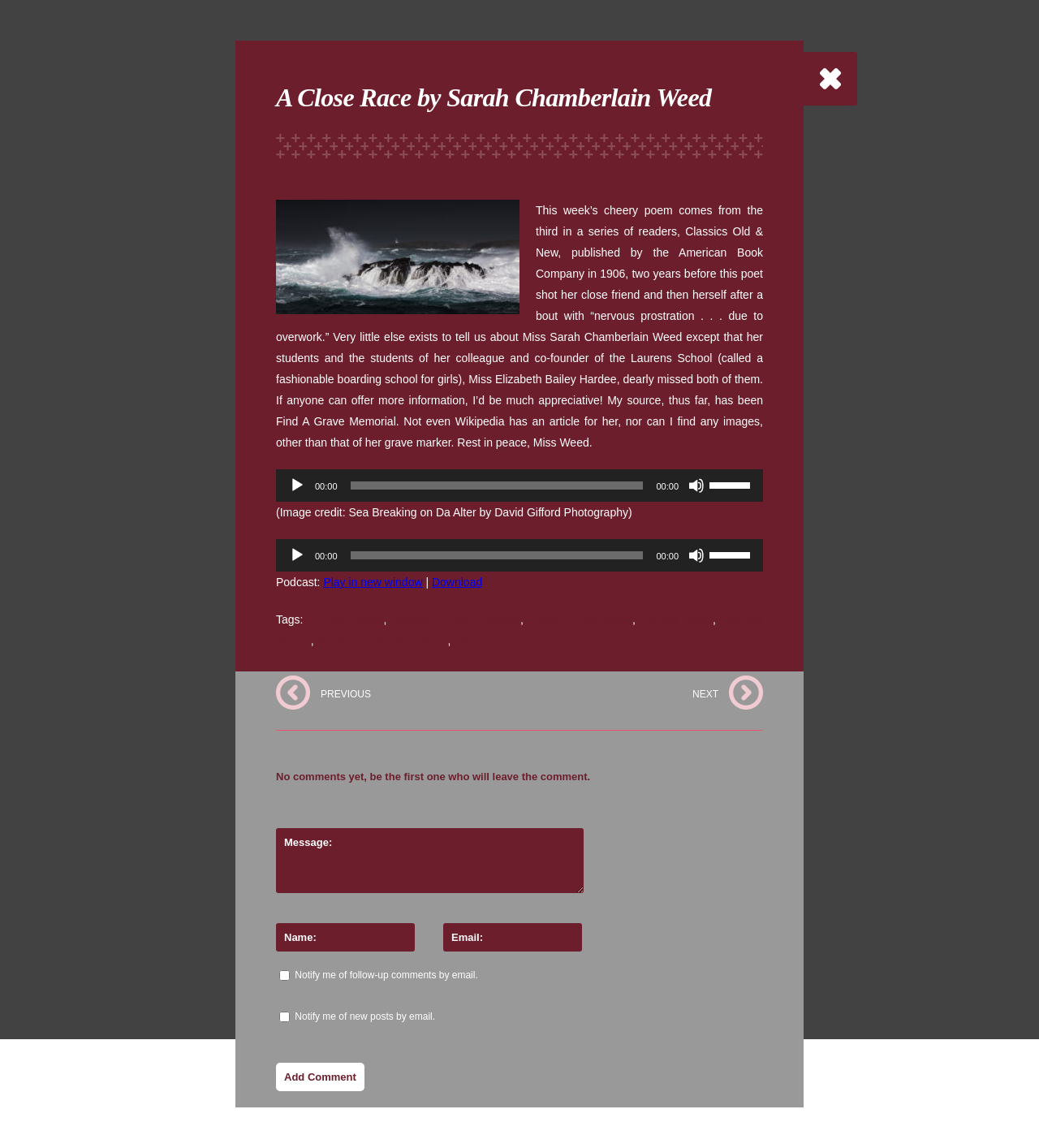What is the name of the school mentioned in the text?
Provide a short answer using one word or a brief phrase based on the image.

Laurens School